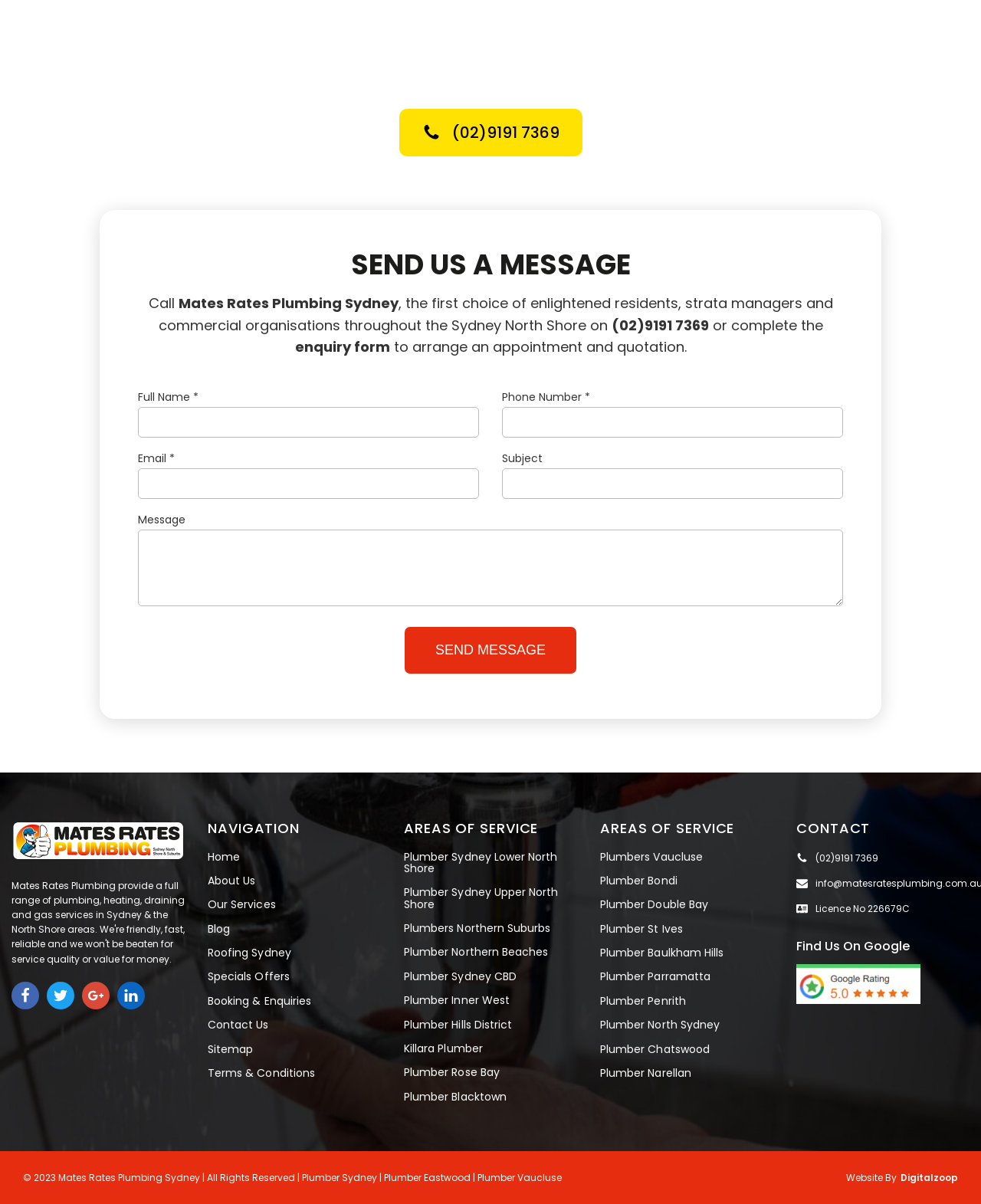Please find the bounding box for the UI component described as follows: "Roofing Sydney".

[0.212, 0.787, 0.297, 0.797]